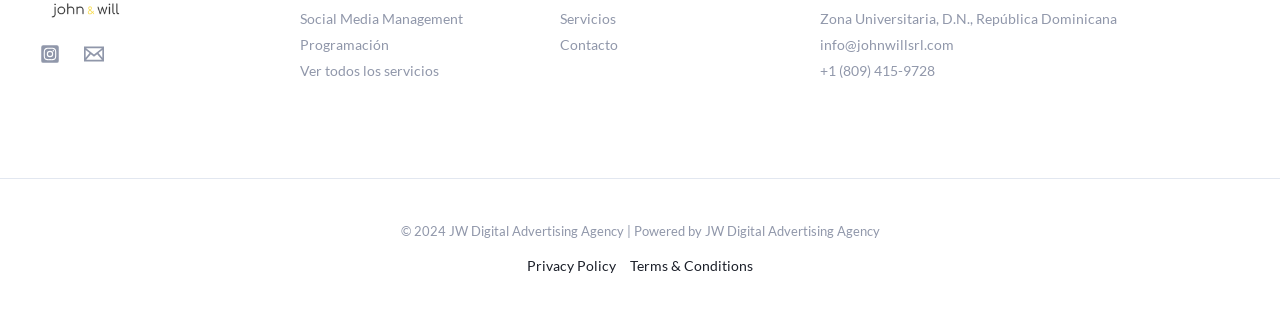Determine the bounding box coordinates for the region that must be clicked to execute the following instruction: "Click Home".

None